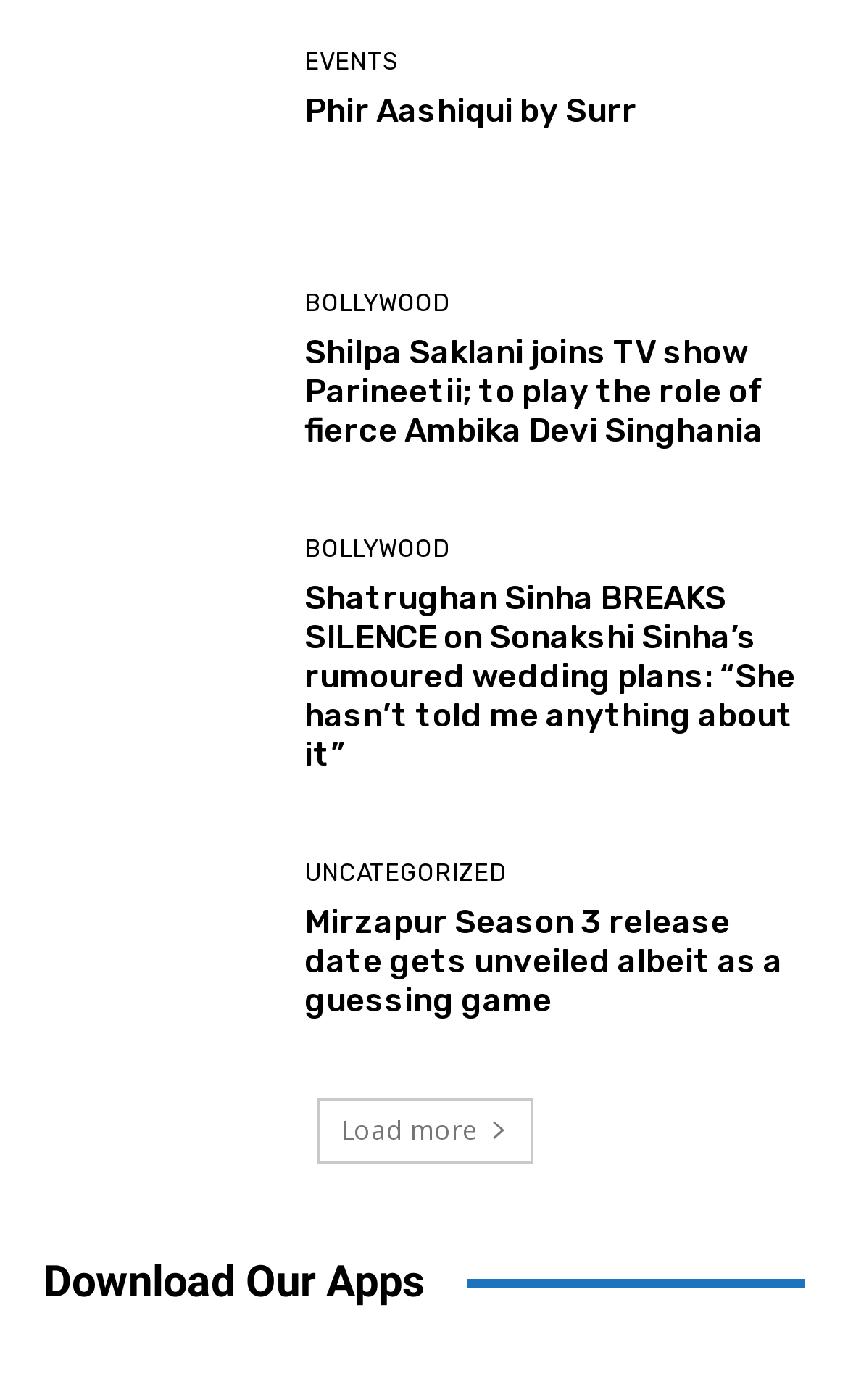What is the category of the article about Shilpa Saklani?
From the image, respond using a single word or phrase.

TV show